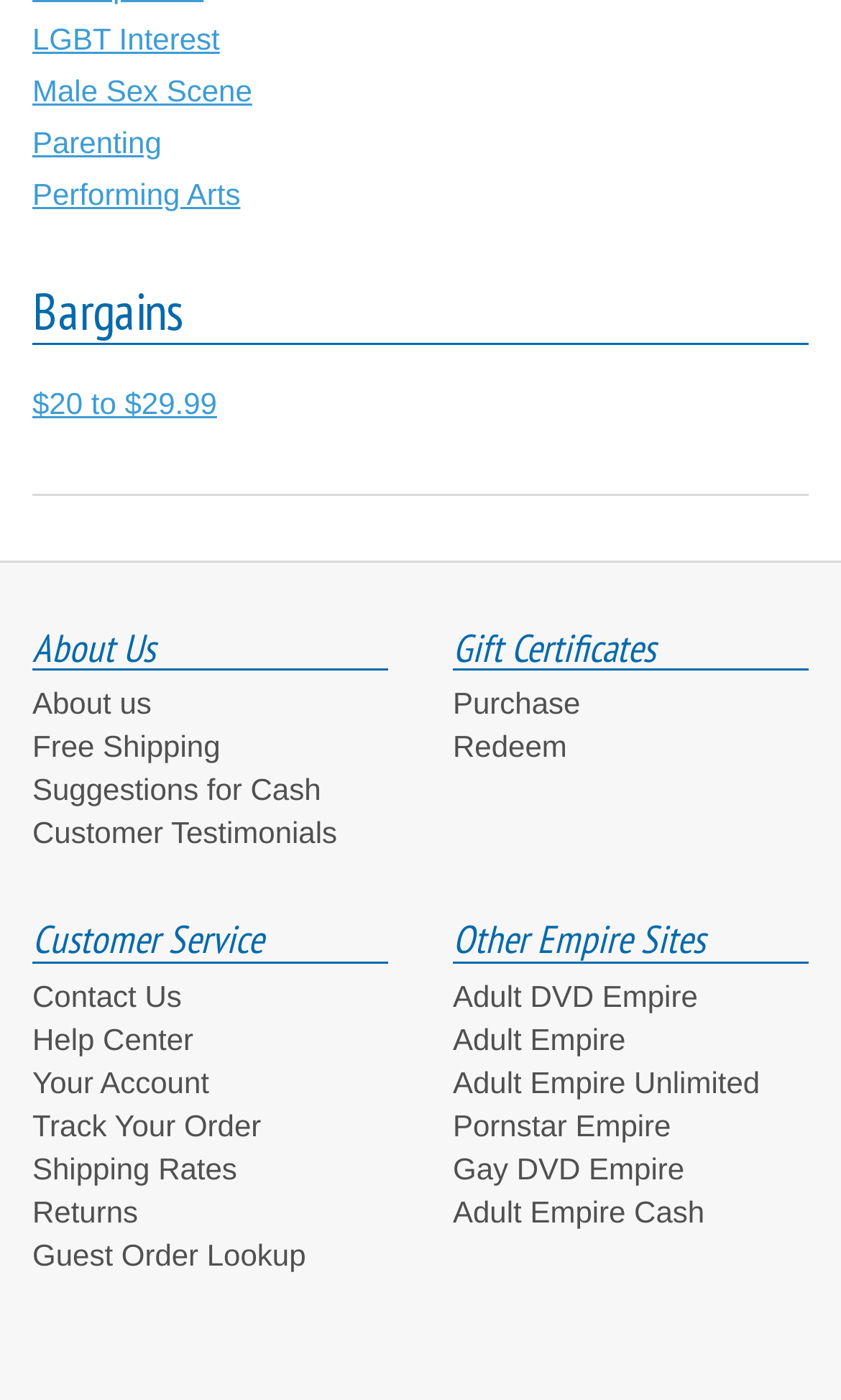Extract the bounding box coordinates for the HTML element that matches this description: "Gay DVD Empire". The coordinates should be four float numbers between 0 and 1, i.e., [left, top, right, bottom].

[0.538, 0.823, 0.814, 0.847]